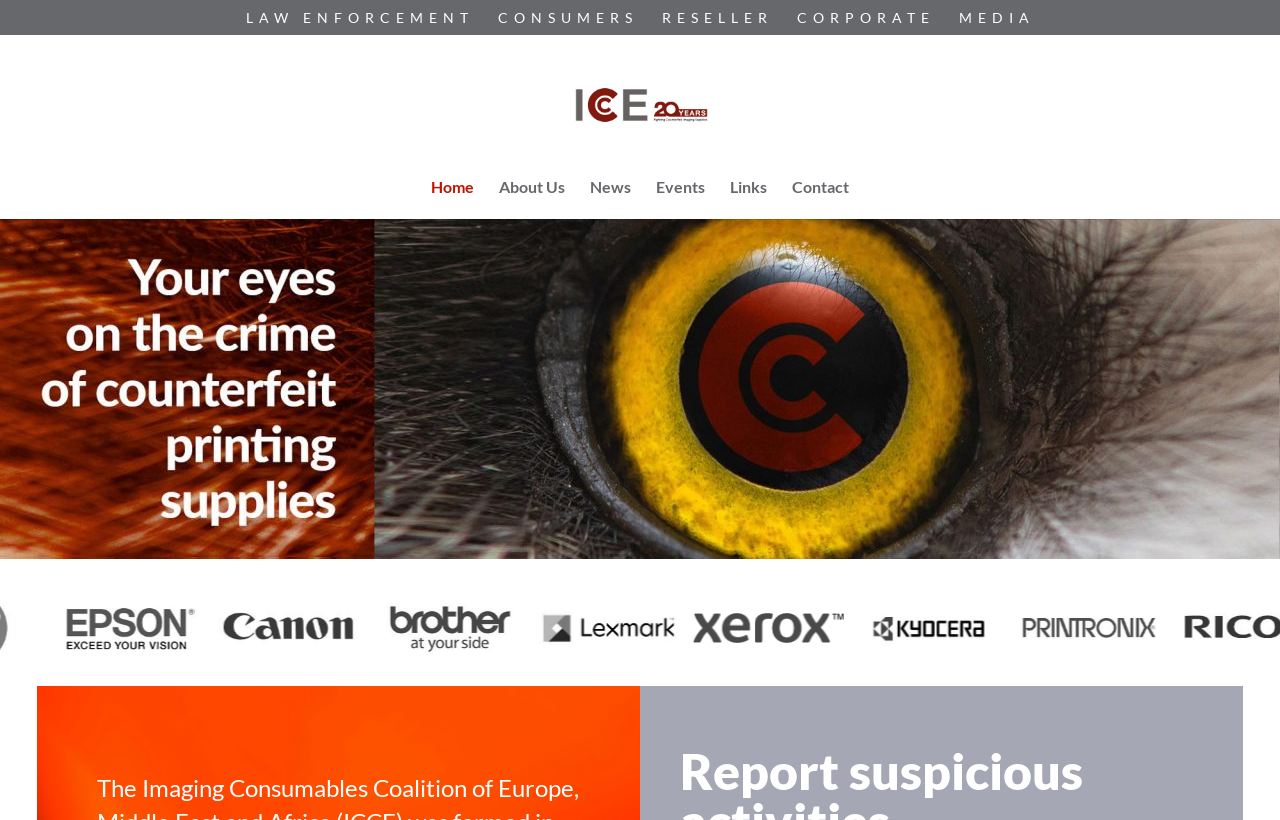Locate the bounding box coordinates of the clickable area needed to fulfill the instruction: "Search for something".

[0.157, 0.041, 0.877, 0.044]